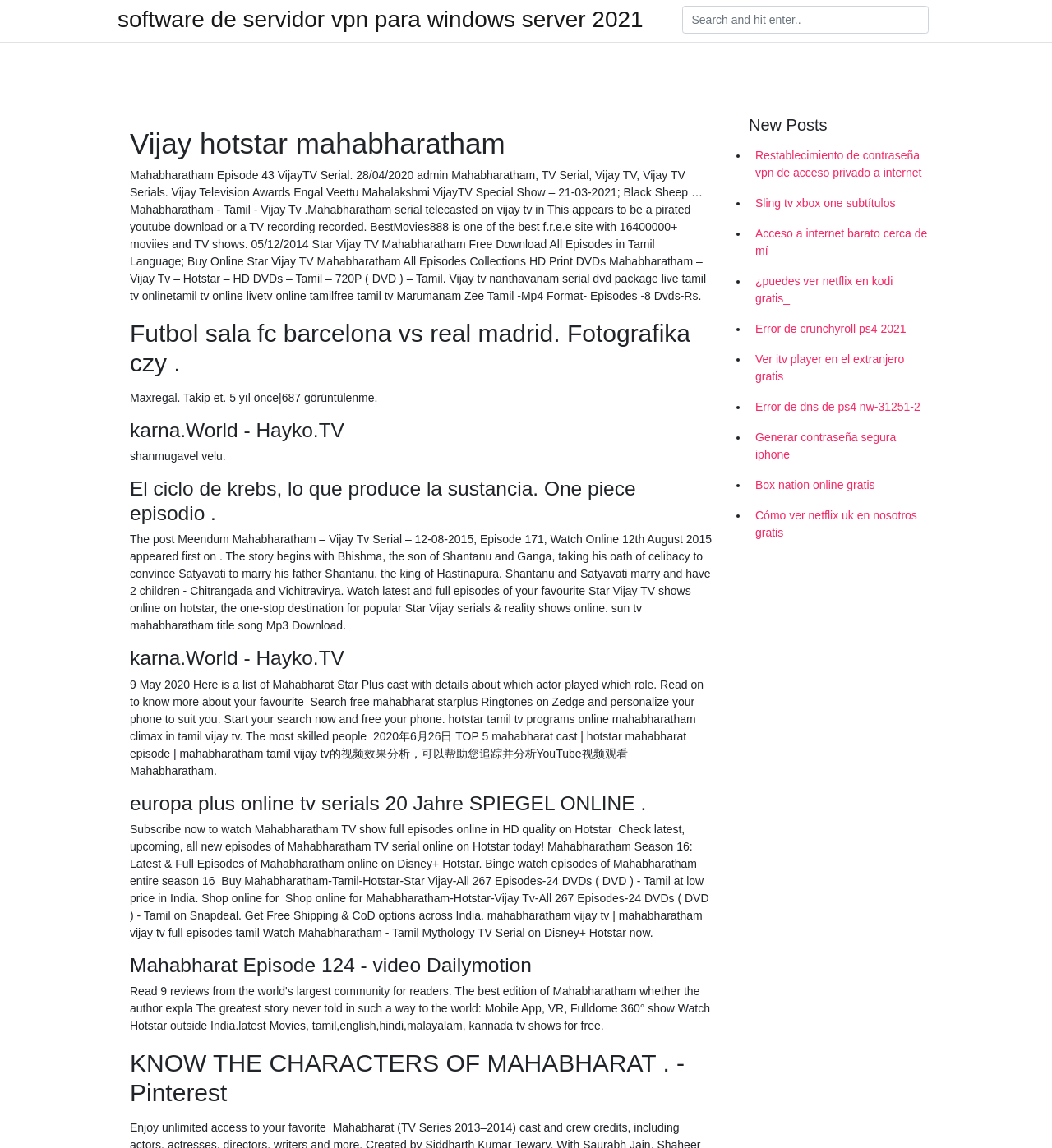Can I download Mahabharatham episodes?
Look at the screenshot and respond with one word or a short phrase.

Yes